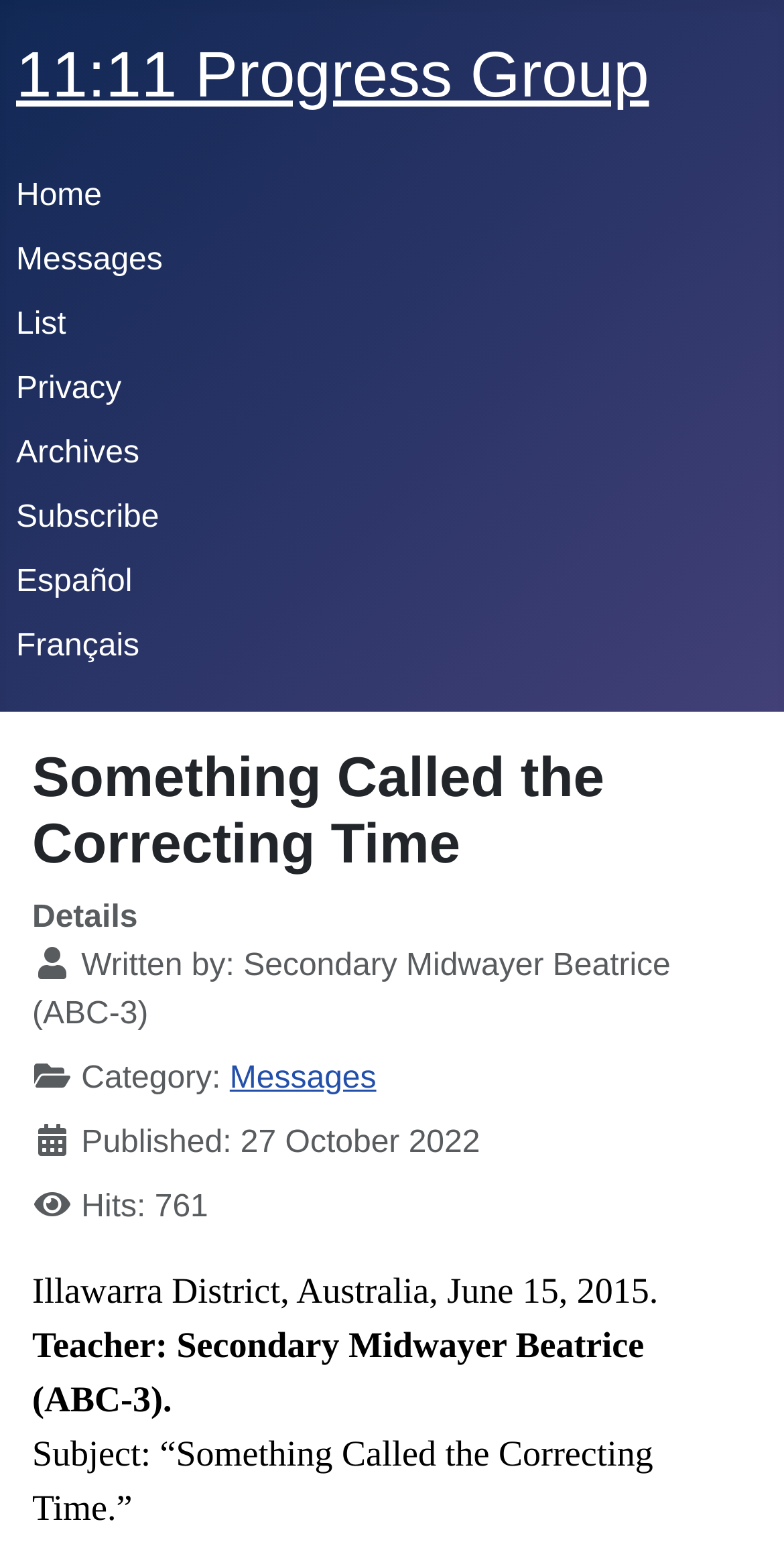Please determine the bounding box coordinates of the element to click on in order to accomplish the following task: "visit Home page". Ensure the coordinates are four float numbers ranging from 0 to 1, i.e., [left, top, right, bottom].

[0.021, 0.116, 0.13, 0.138]